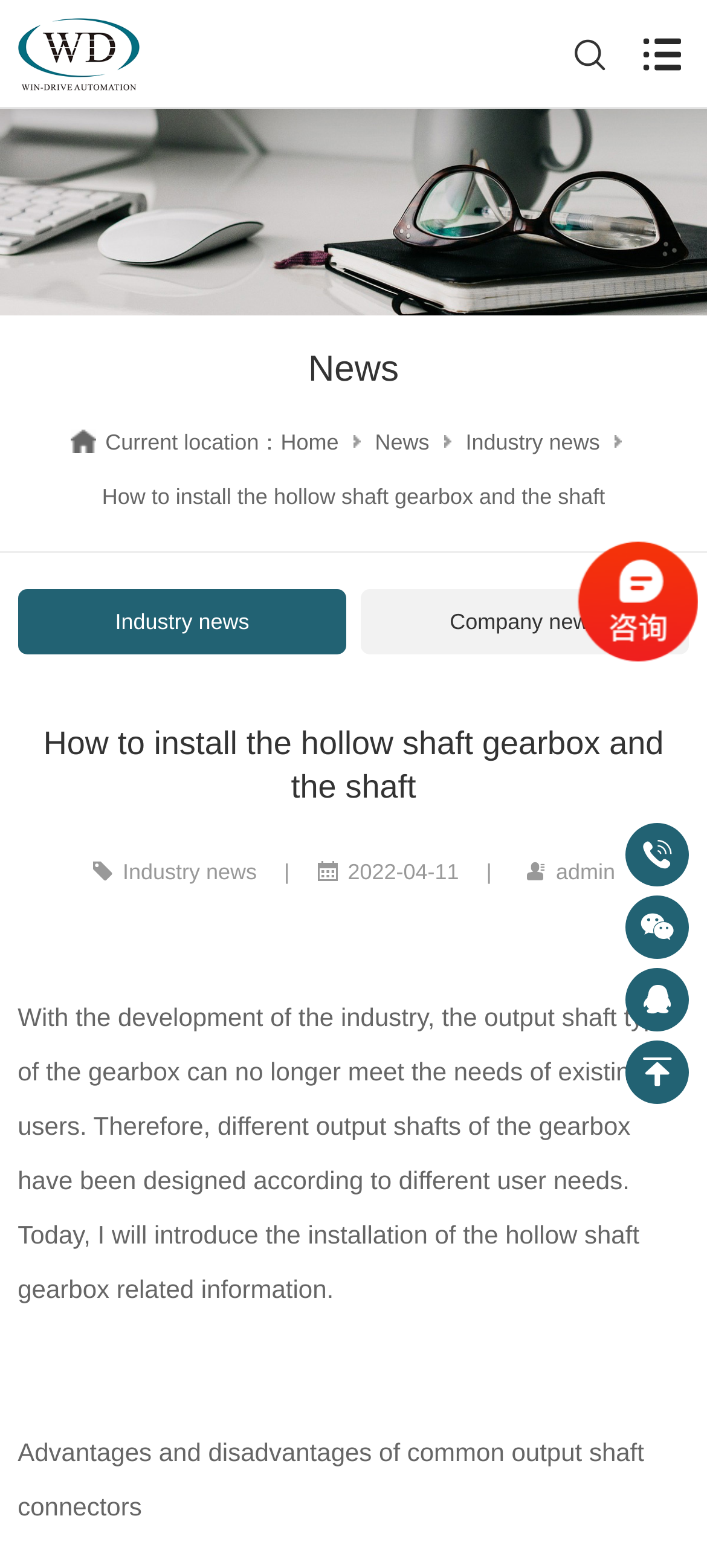Please identify the bounding box coordinates of the element that needs to be clicked to execute the following command: "View Industry news". Provide the bounding box using four float numbers between 0 and 1, formatted as [left, top, right, bottom].

[0.659, 0.264, 0.848, 0.299]